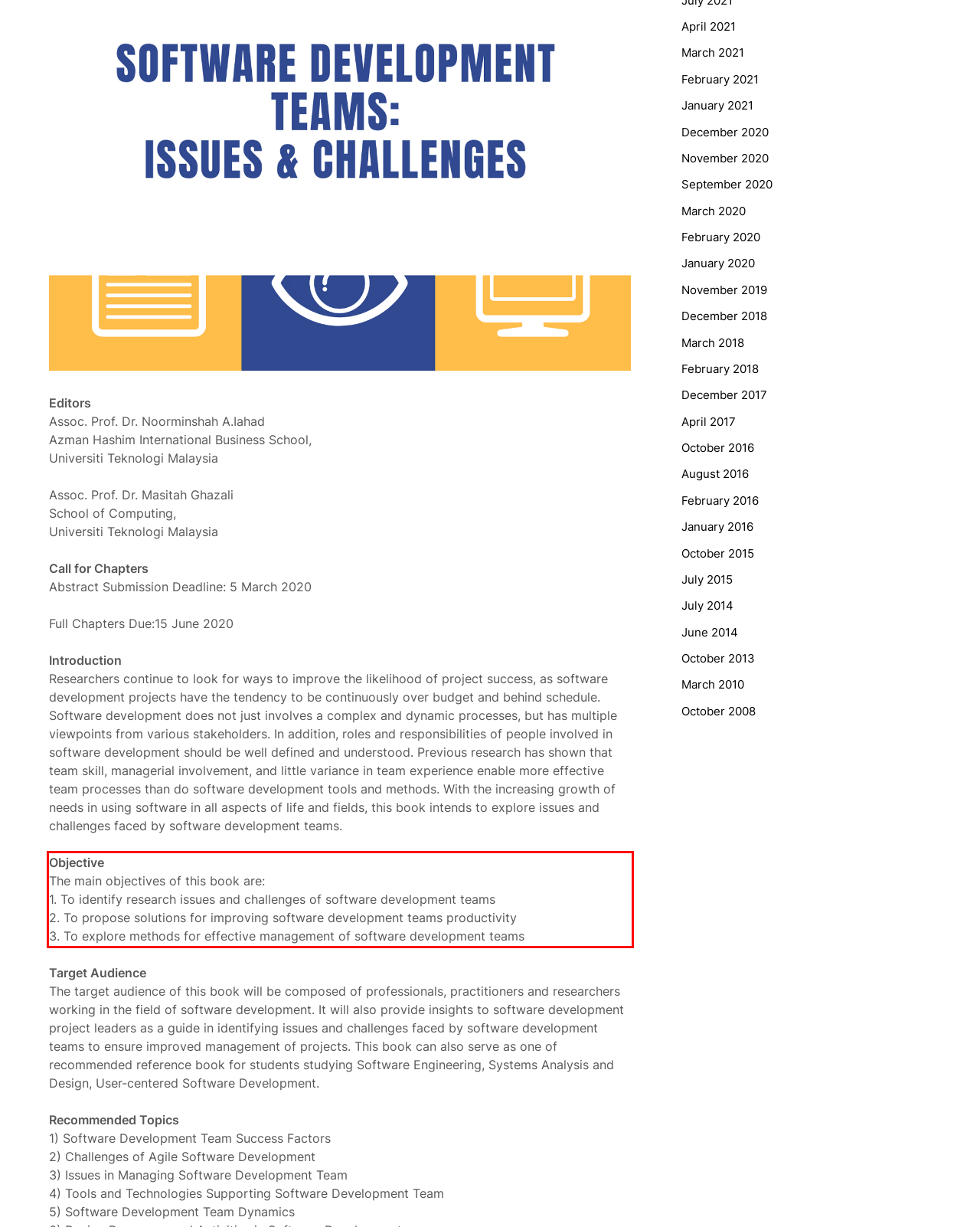You have a screenshot with a red rectangle around a UI element. Recognize and extract the text within this red bounding box using OCR.

Objective The main objectives of this book are: 1. To identify research issues and challenges of software development teams 2. To propose solutions for improving software development teams productivity 3. To explore methods for effective management of software development teams